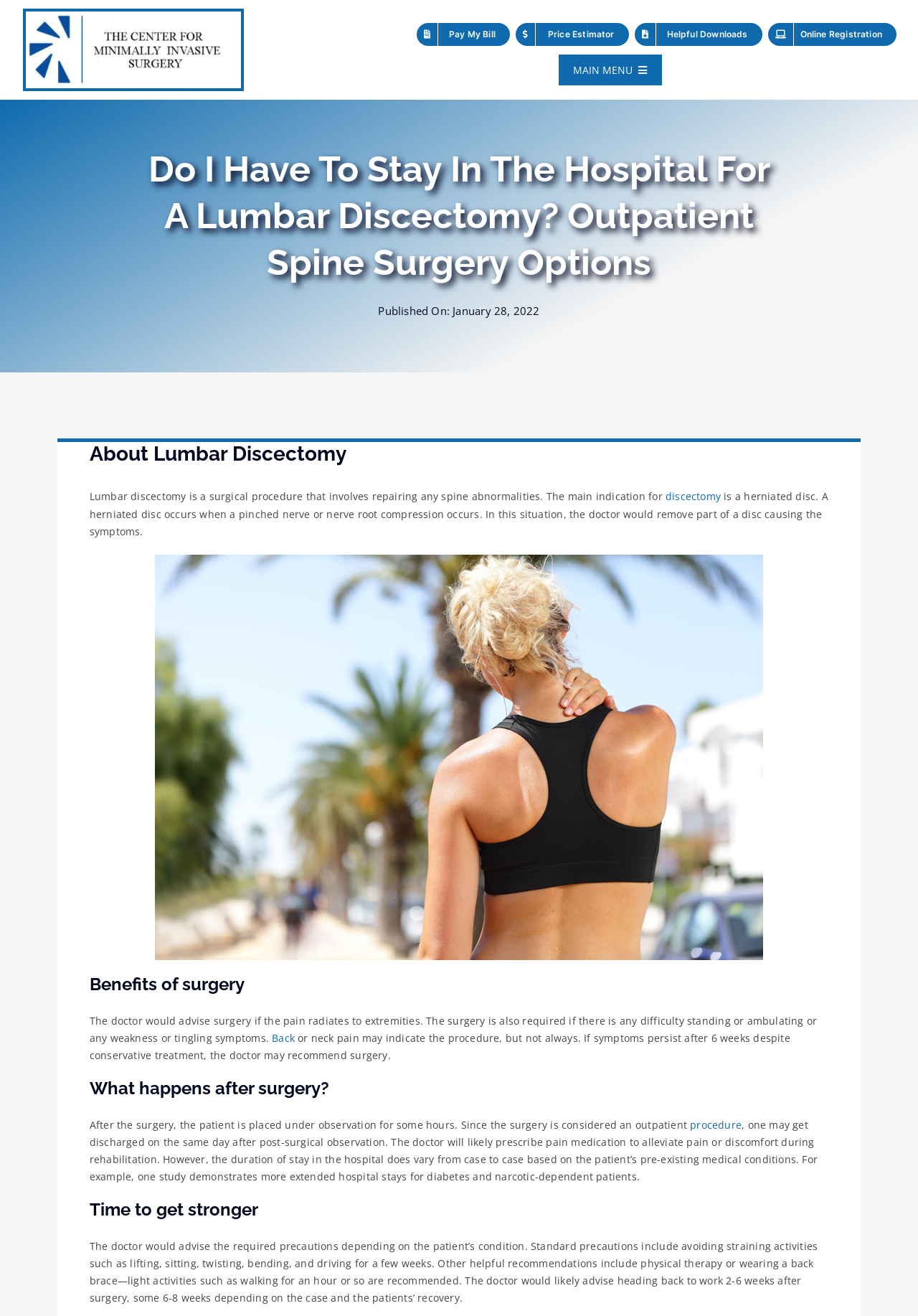Please give the bounding box coordinates of the area that should be clicked to fulfill the following instruction: "Read more about Lumbar Discectomy". The coordinates should be in the format of four float numbers from 0 to 1, i.e., [left, top, right, bottom].

[0.097, 0.372, 0.785, 0.382]